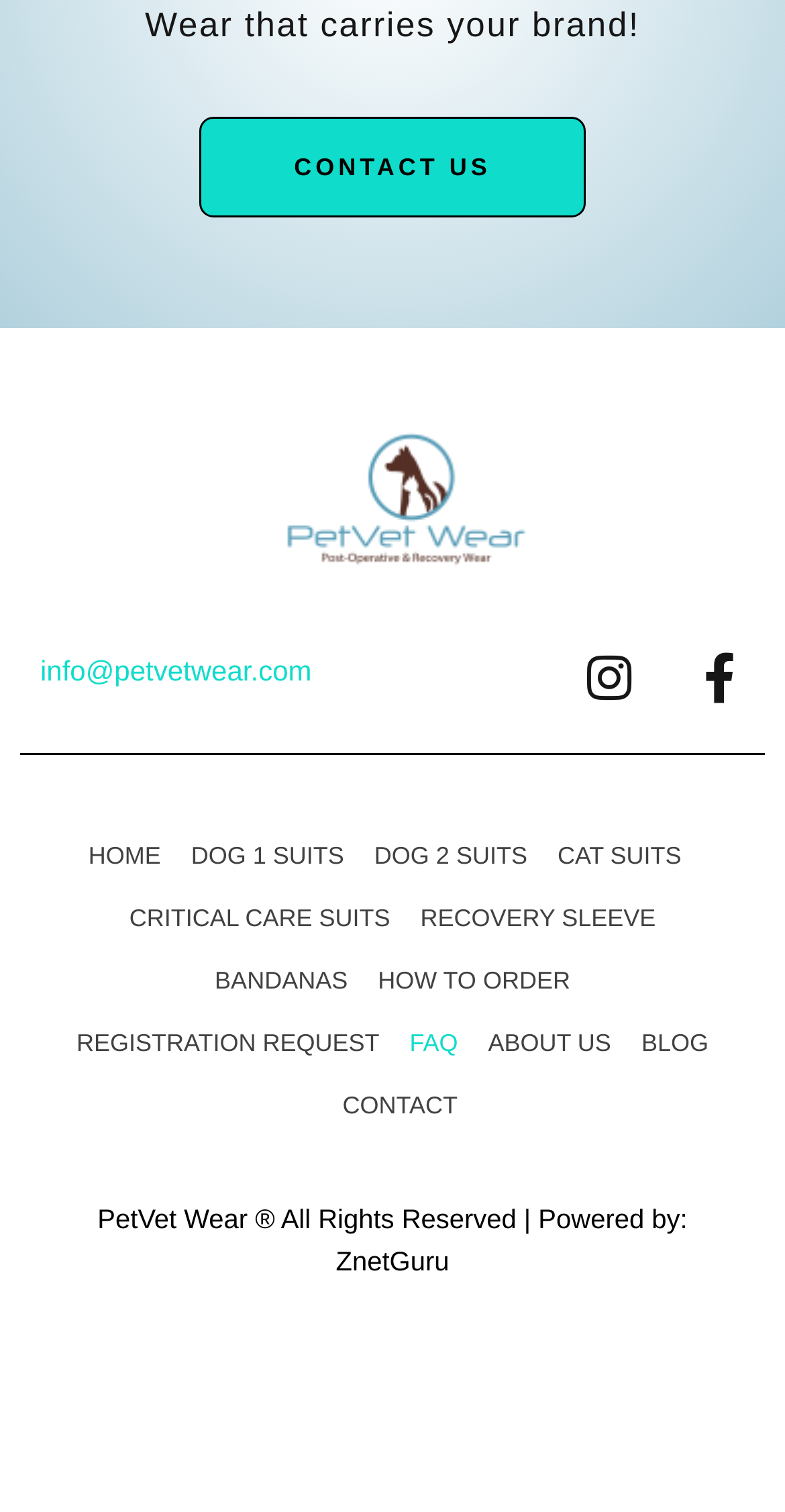What is the email address provided?
Based on the image, give a one-word or short phrase answer.

info@petvetwear.com